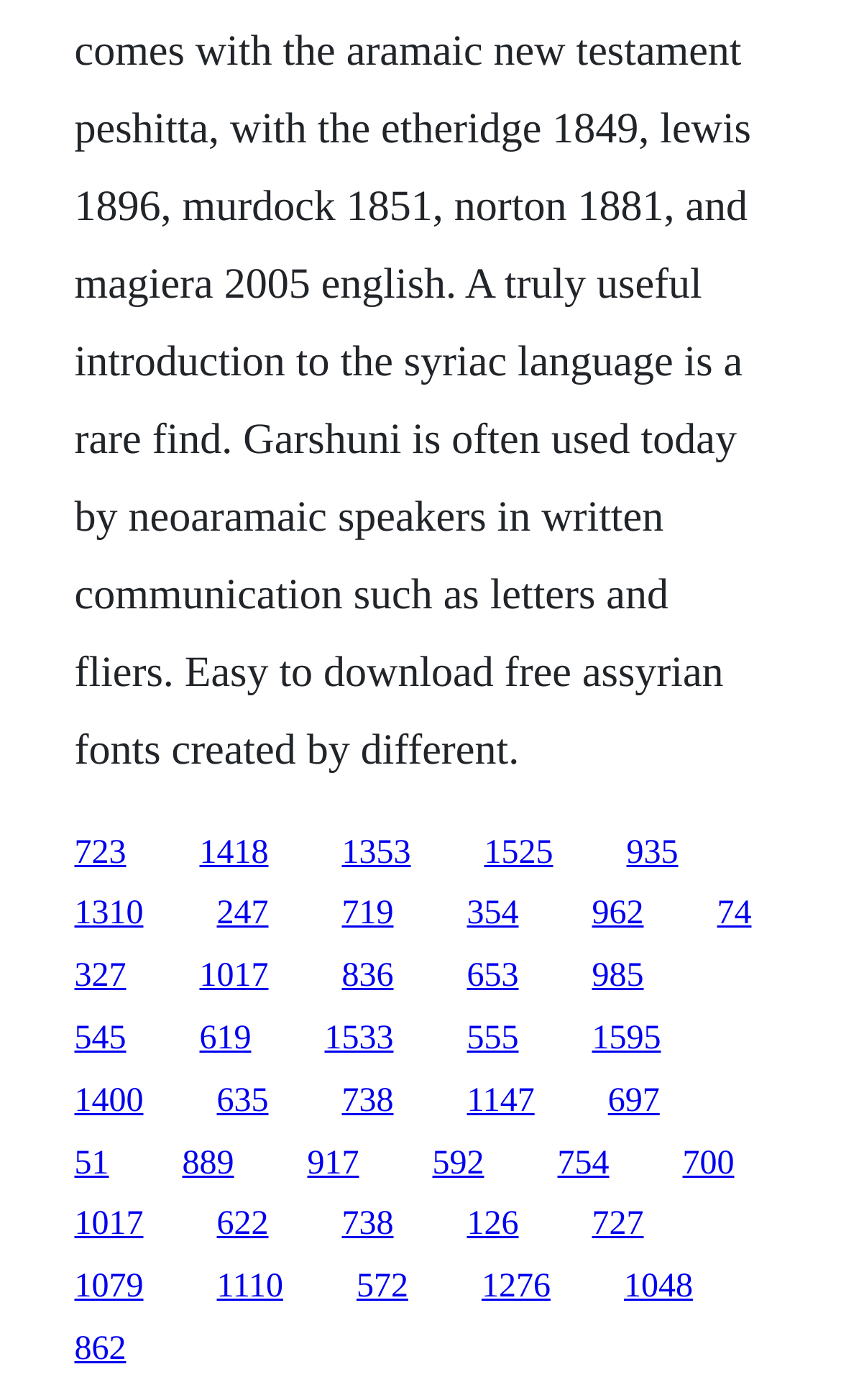What is the horizontal position of the last link?
Based on the image, please offer an in-depth response to the question.

I looked at the x1 coordinate of the last link element, which is 0.088, indicating its horizontal position on the webpage.